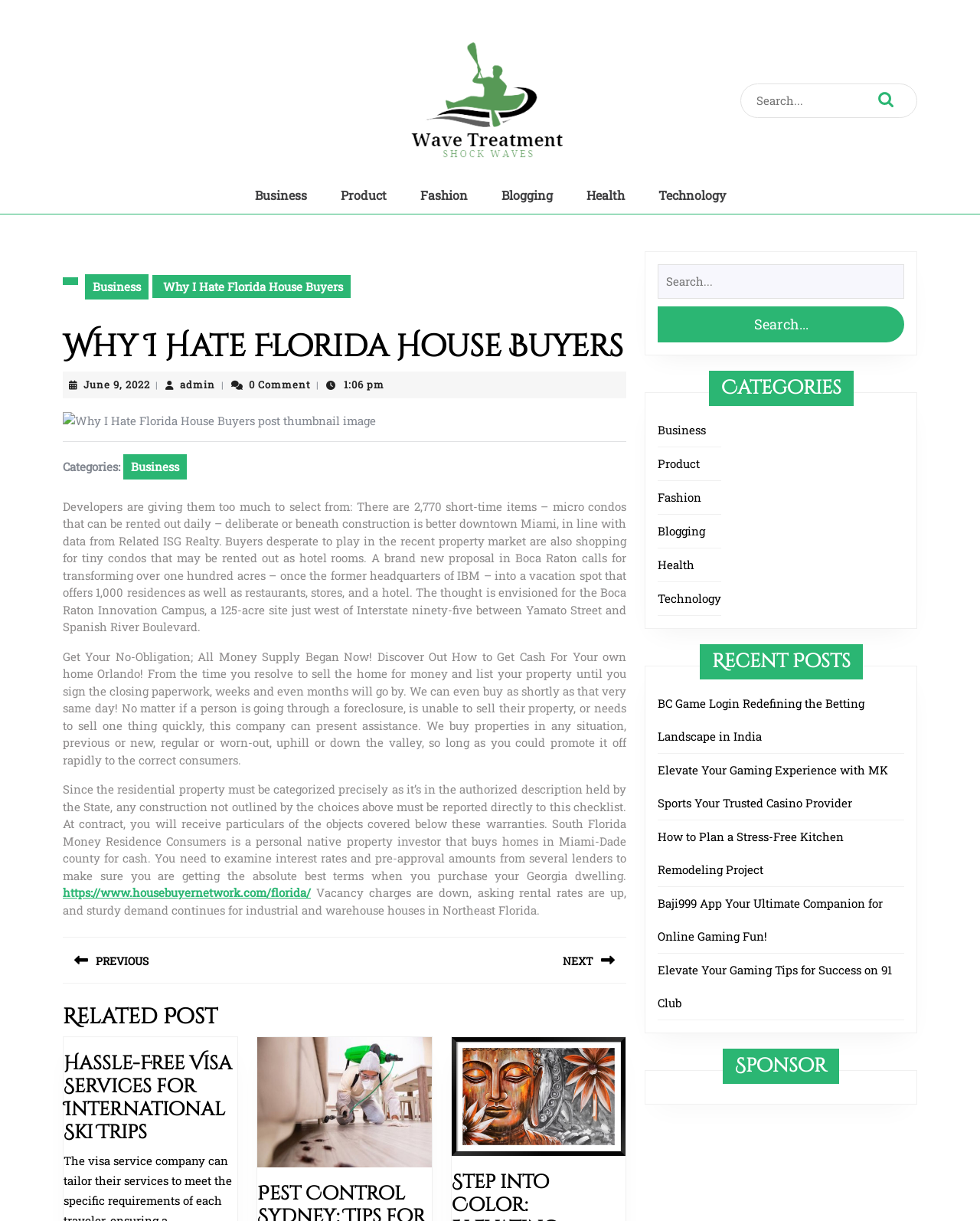Provide the bounding box coordinates of the HTML element this sentence describes: "Product".

[0.332, 0.145, 0.41, 0.175]